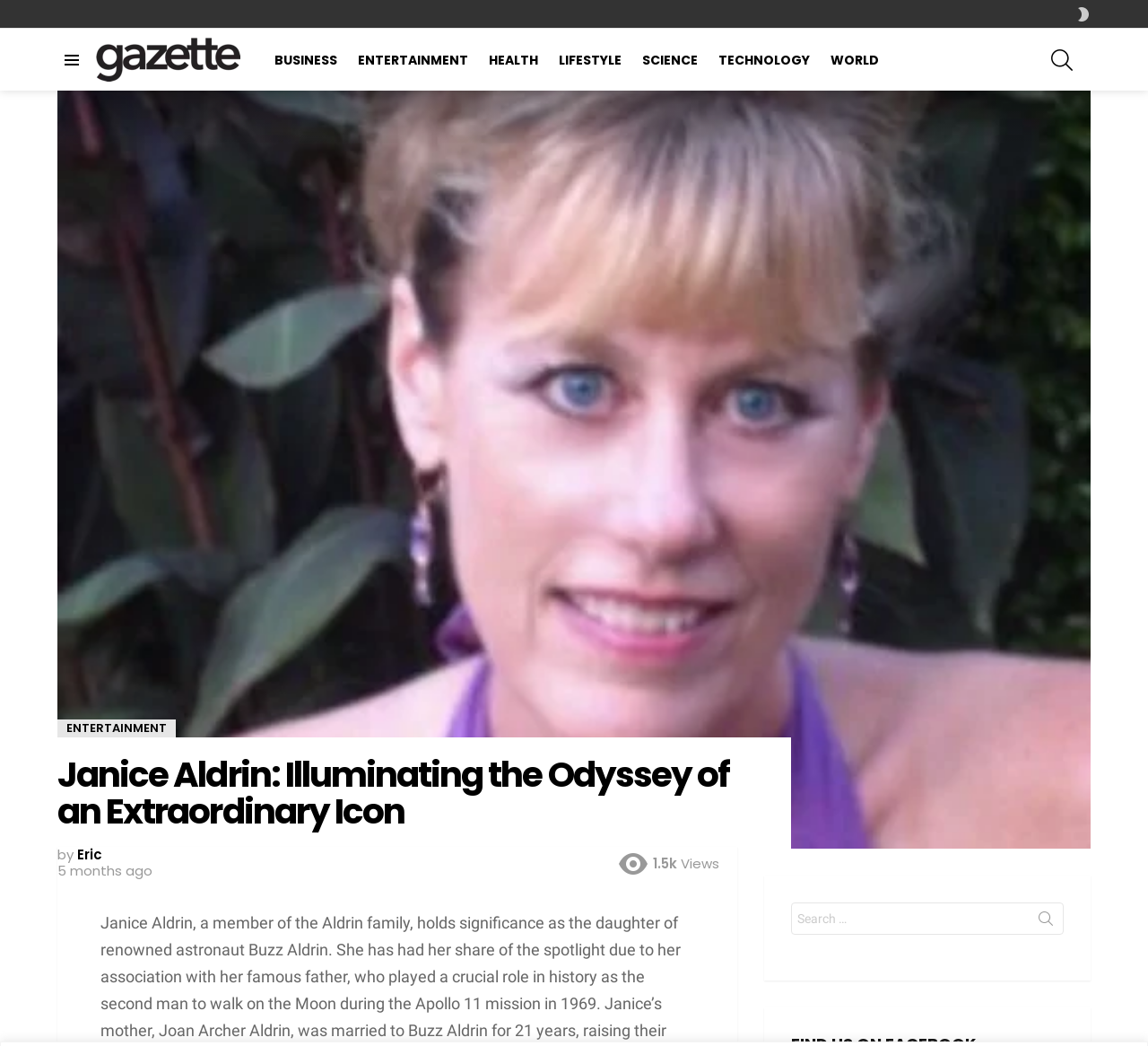Respond with a single word or phrase:
How many categories are available in the menu?

8